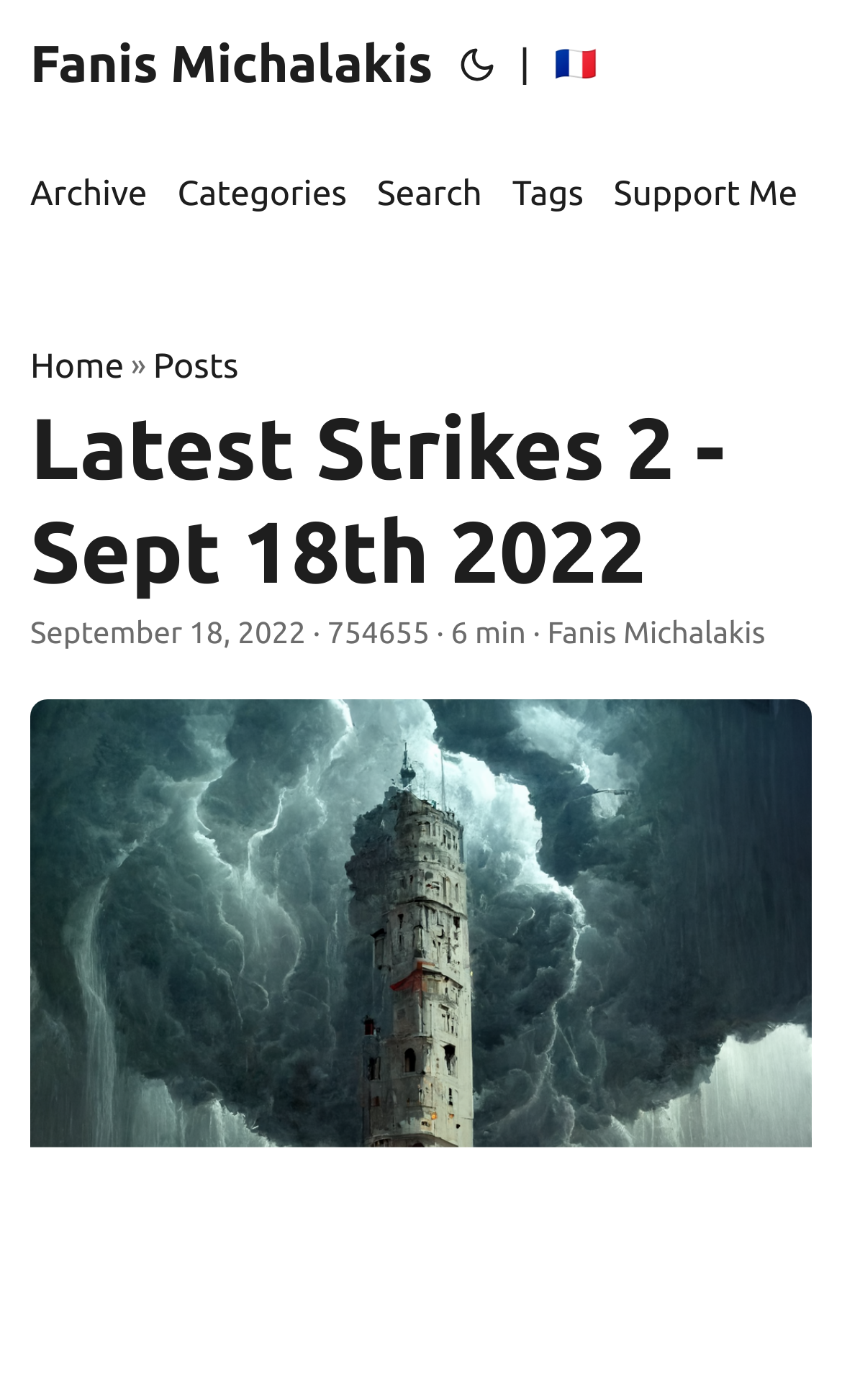Provide the bounding box coordinates of the HTML element described as: "parent_node: | title="(Alt + T)"". The bounding box coordinates should be four float numbers between 0 and 1, i.e., [left, top, right, bottom].

[0.535, 0.0, 0.596, 0.092]